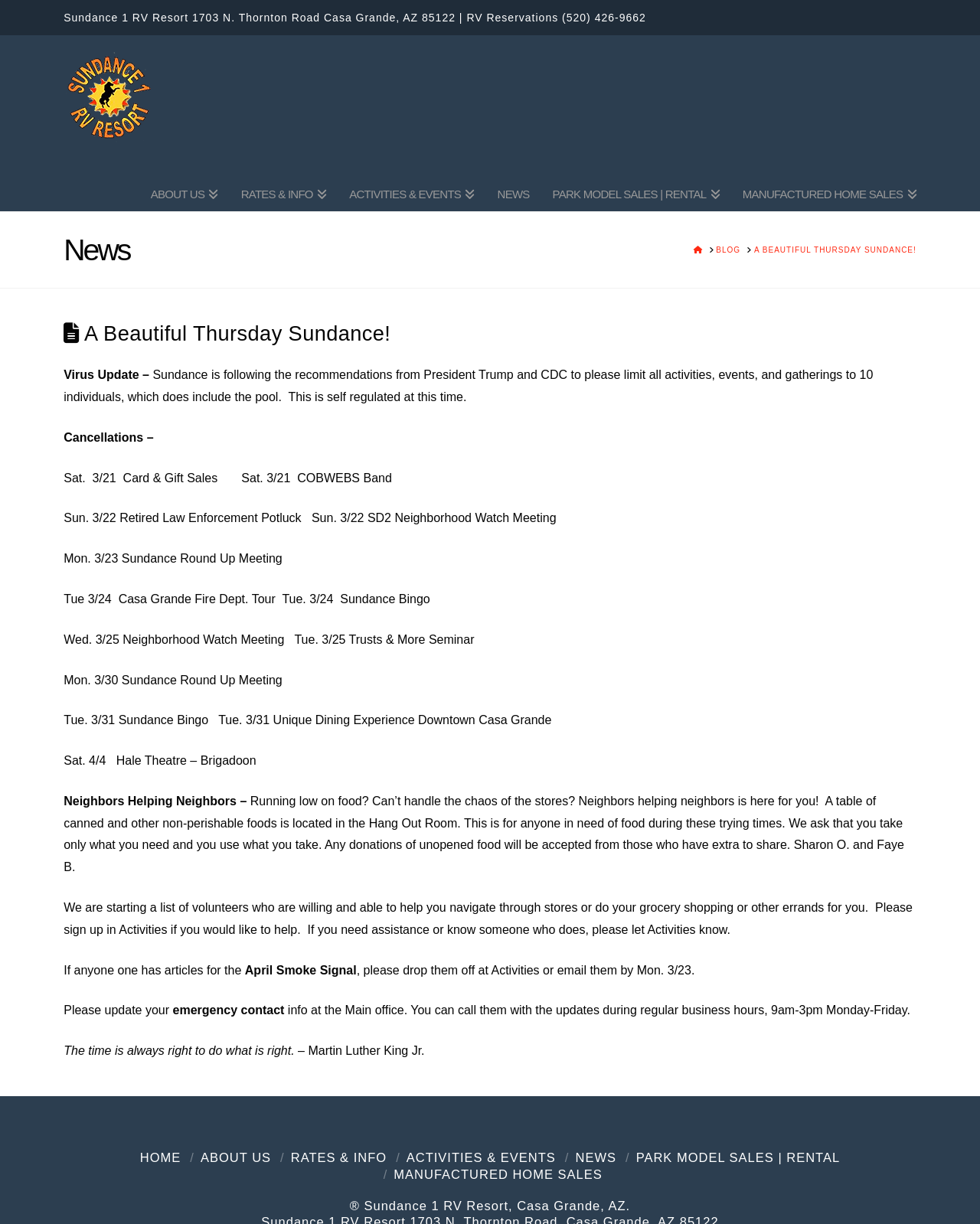Please find the bounding box coordinates in the format (top-left x, top-left y, bottom-right x, bottom-right y) for the given element description. Ensure the coordinates are floating point numbers between 0 and 1. Description: A Beautiful Thursday Sundance!

[0.769, 0.2, 0.935, 0.208]